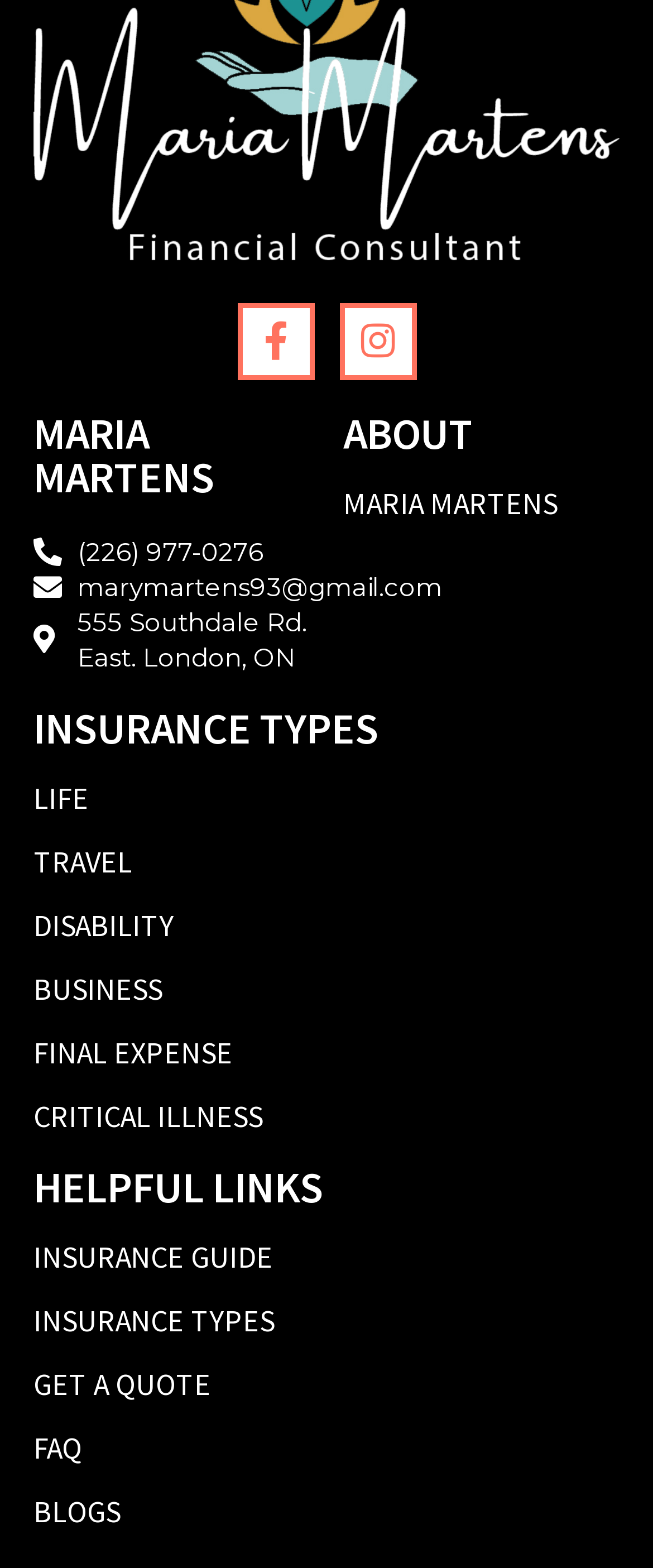Please give the bounding box coordinates of the area that should be clicked to fulfill the following instruction: "Learn about critical illness insurance". The coordinates should be in the format of four float numbers from 0 to 1, i.e., [left, top, right, bottom].

[0.051, 0.7, 0.403, 0.725]